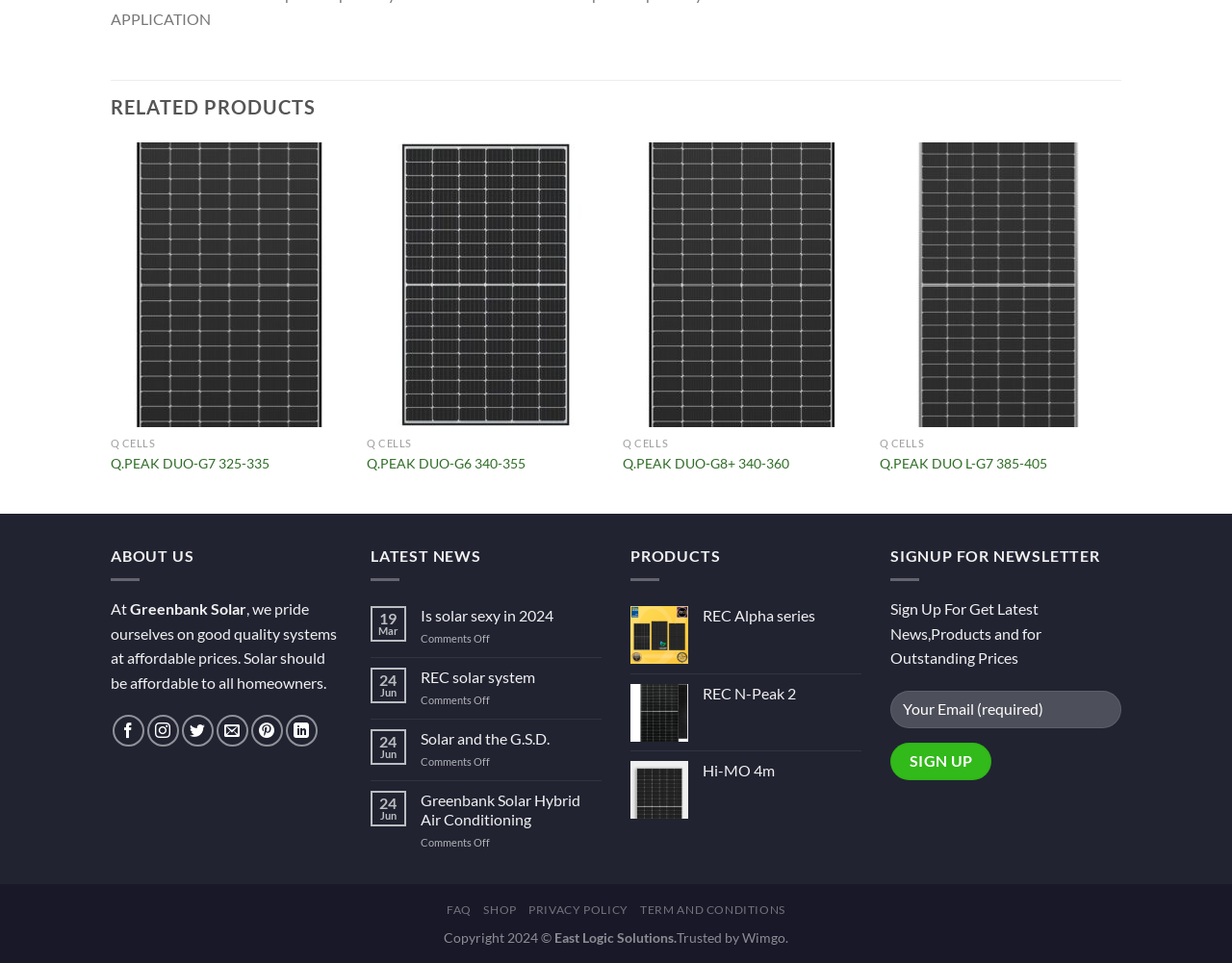Please indicate the bounding box coordinates of the element's region to be clicked to achieve the instruction: "Follow on Facebook". Provide the coordinates as four float numbers between 0 and 1, i.e., [left, top, right, bottom].

[0.091, 0.742, 0.117, 0.775]